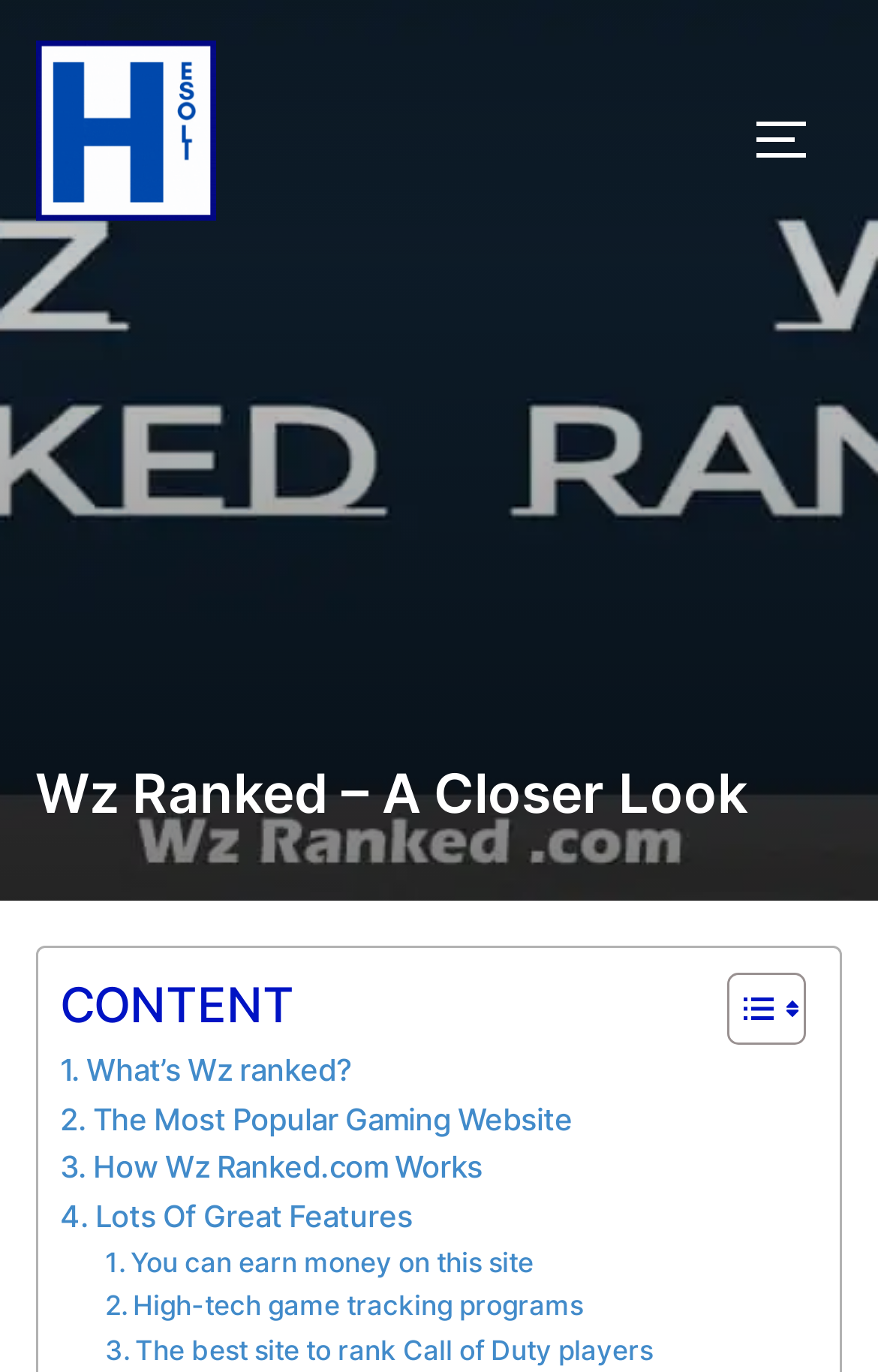With reference to the image, please provide a detailed answer to the following question: How many links are there in the table of content?

The table of content is located in the layout table section of the webpage, and it contains 6 links, each with a descriptive text, such as 'What’s Wz ranked?', 'The Most Popular Gaming Website', and so on.